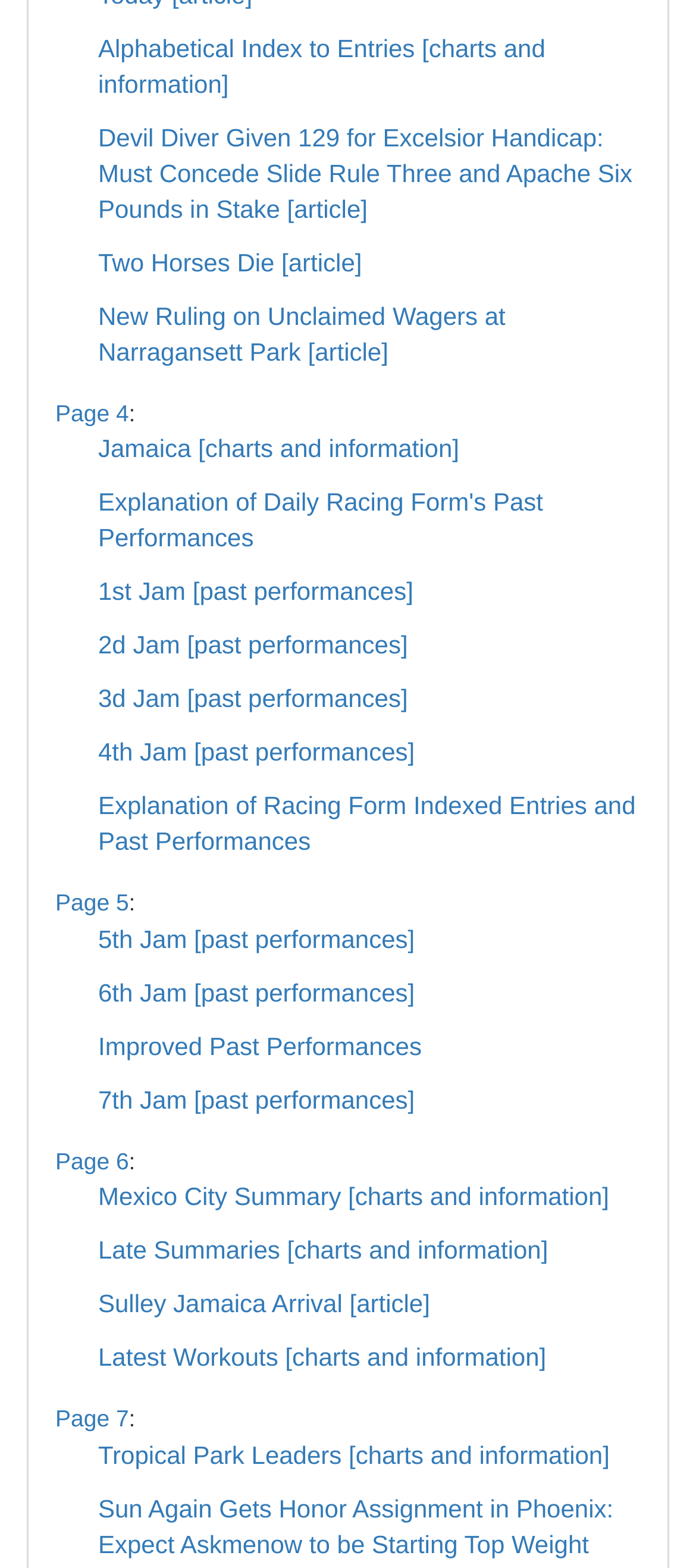Identify the bounding box coordinates of the specific part of the webpage to click to complete this instruction: "Read Explanation of Daily Racing Form's Past Performances".

[0.141, 0.311, 0.78, 0.352]